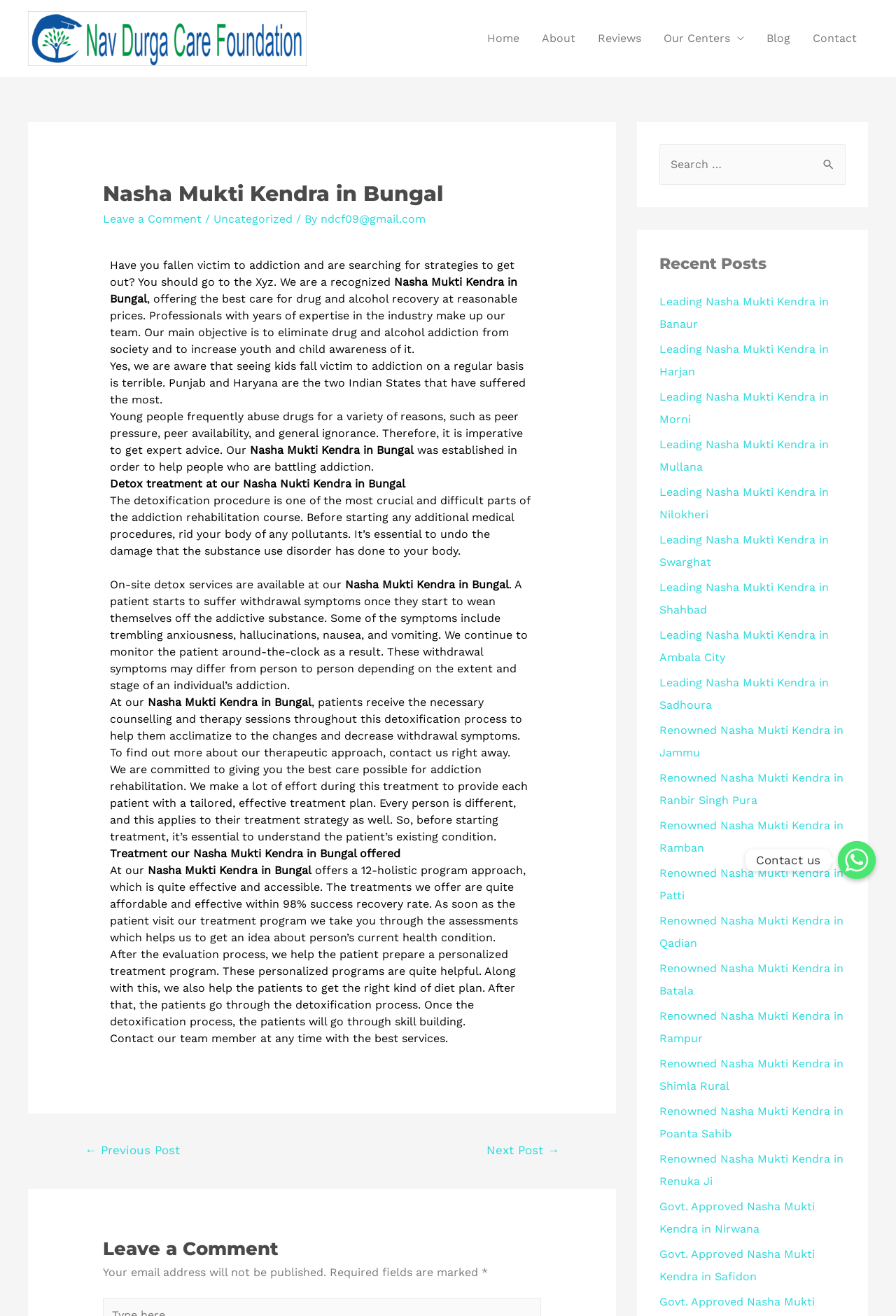Please provide a detailed answer to the question below by examining the image:
What is the name of the Nasha Mukti Kendra?

The name of the Nasha Mukti Kendra is mentioned in the link at the top of the webpage, which is 'Nav Durga Care Foundation'.